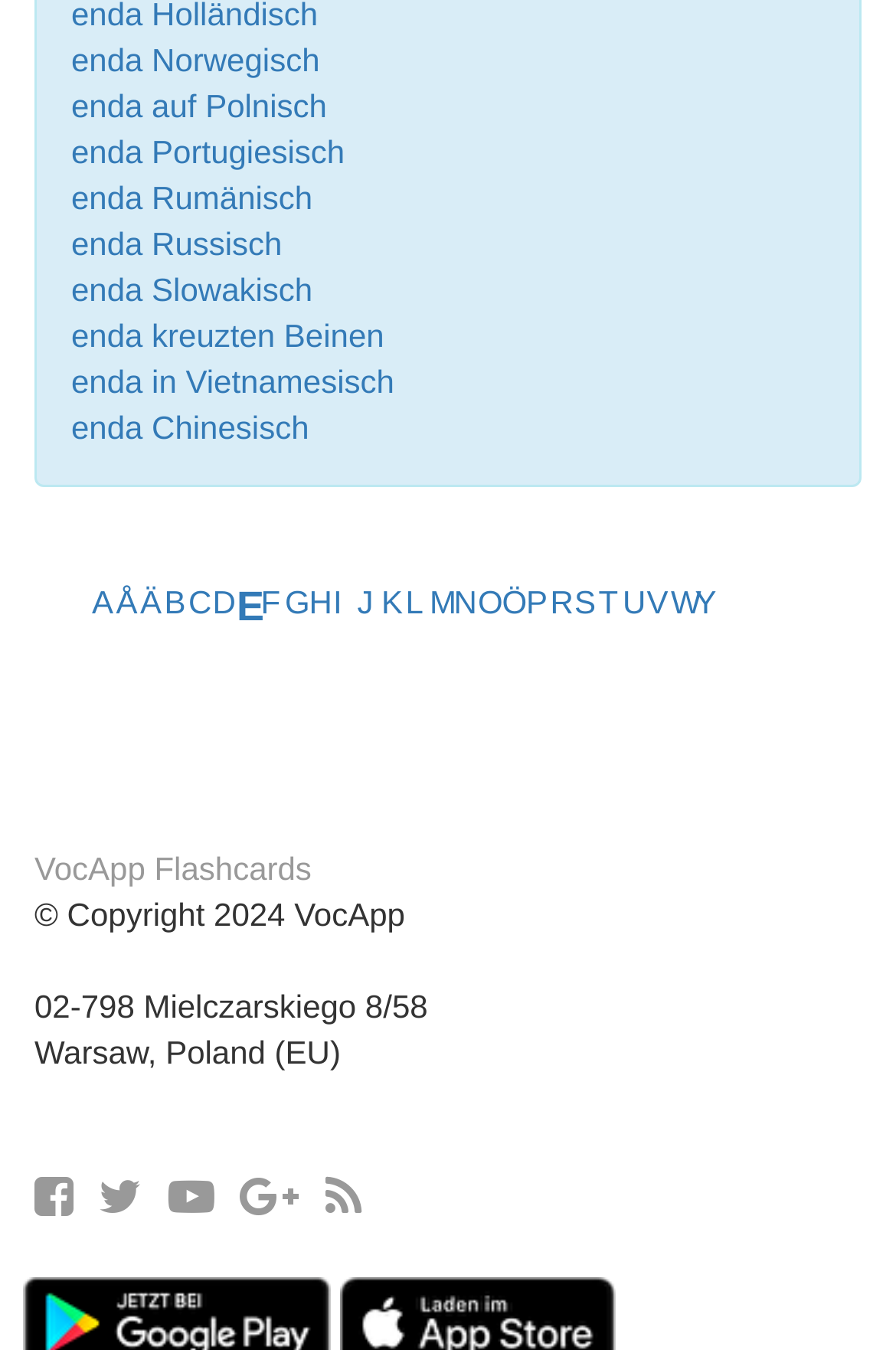Please give the bounding box coordinates of the area that should be clicked to fulfill the following instruction: "Click on the Facebook icon". The coordinates should be in the format of four float numbers from 0 to 1, i.e., [left, top, right, bottom].

[0.363, 0.869, 0.404, 0.906]